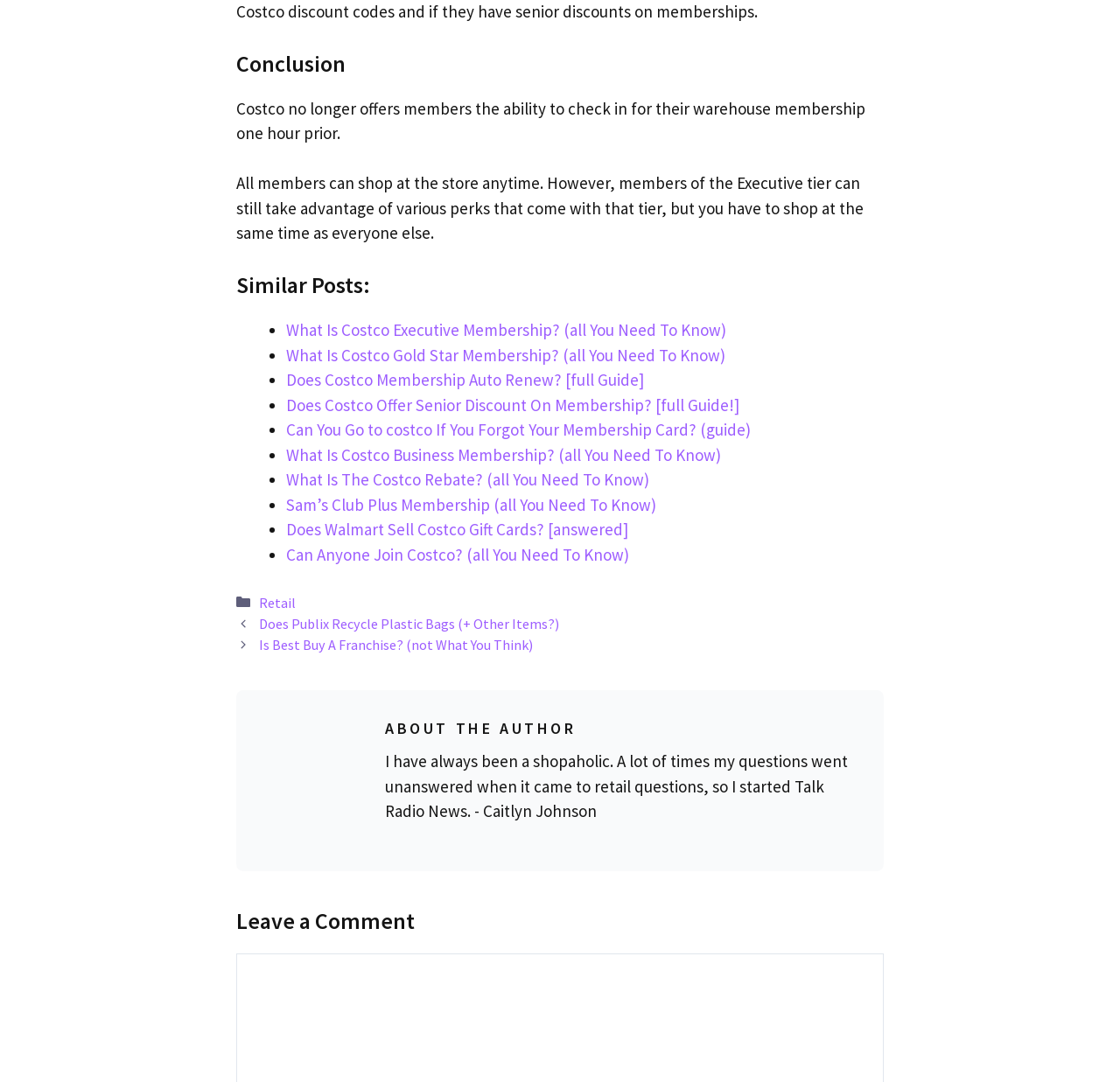Utilize the details in the image to give a detailed response to the question: What is the category of the post?

The category of the post can be determined by looking at the footer section of the webpage. There is a link element with the text 'Retail', which suggests that the category of the post is Retail.